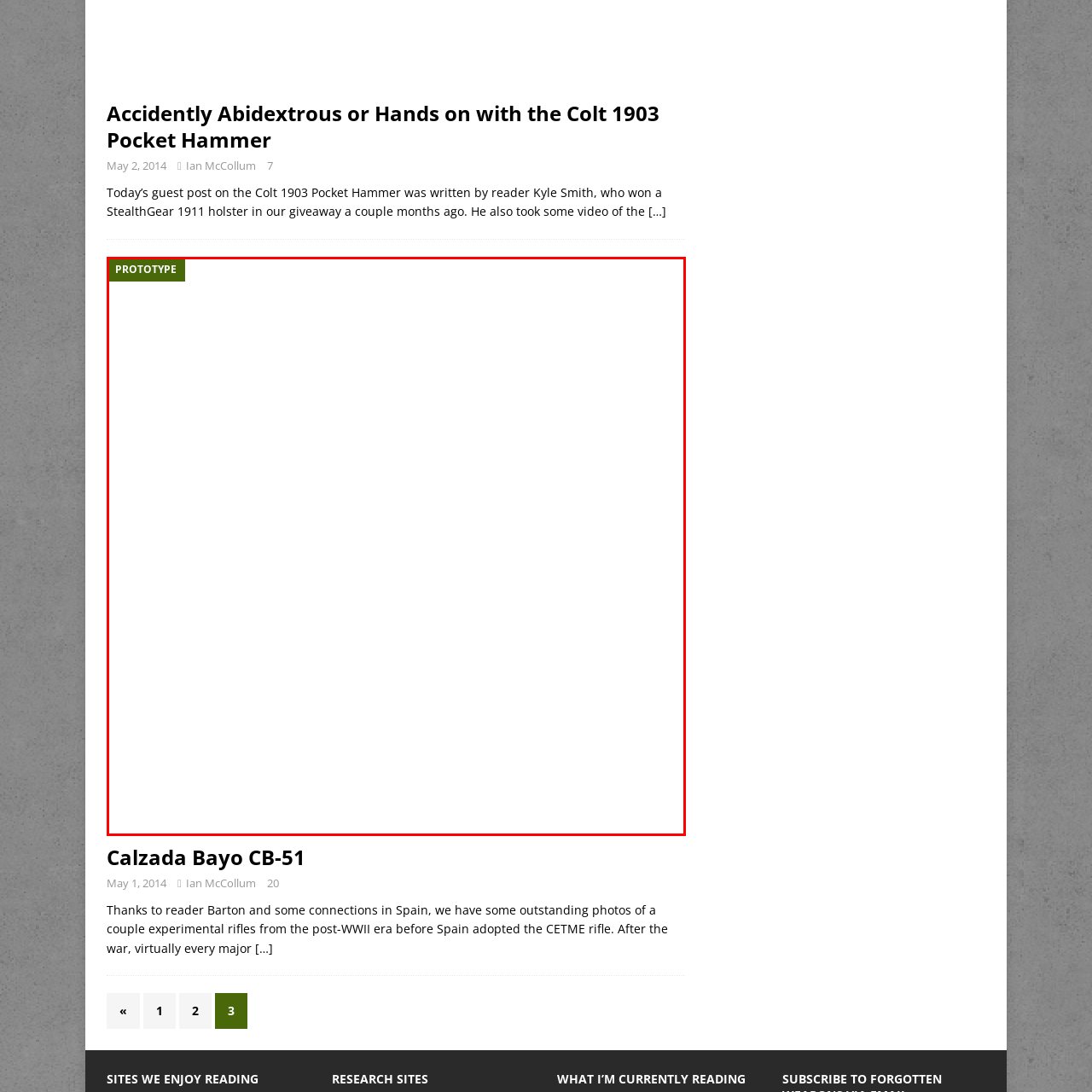Please examine the highlighted section of the image enclosed in the red rectangle and provide a comprehensive answer to the following question based on your observation: What type of object is the prototype related to?

The contextual background of the image suggests a connection to firearms, specifically referencing the Colt 1903 Pocket Hammer, which implies that the prototype is related to a firearm or design significant to collectors or enthusiasts in the firearm community.